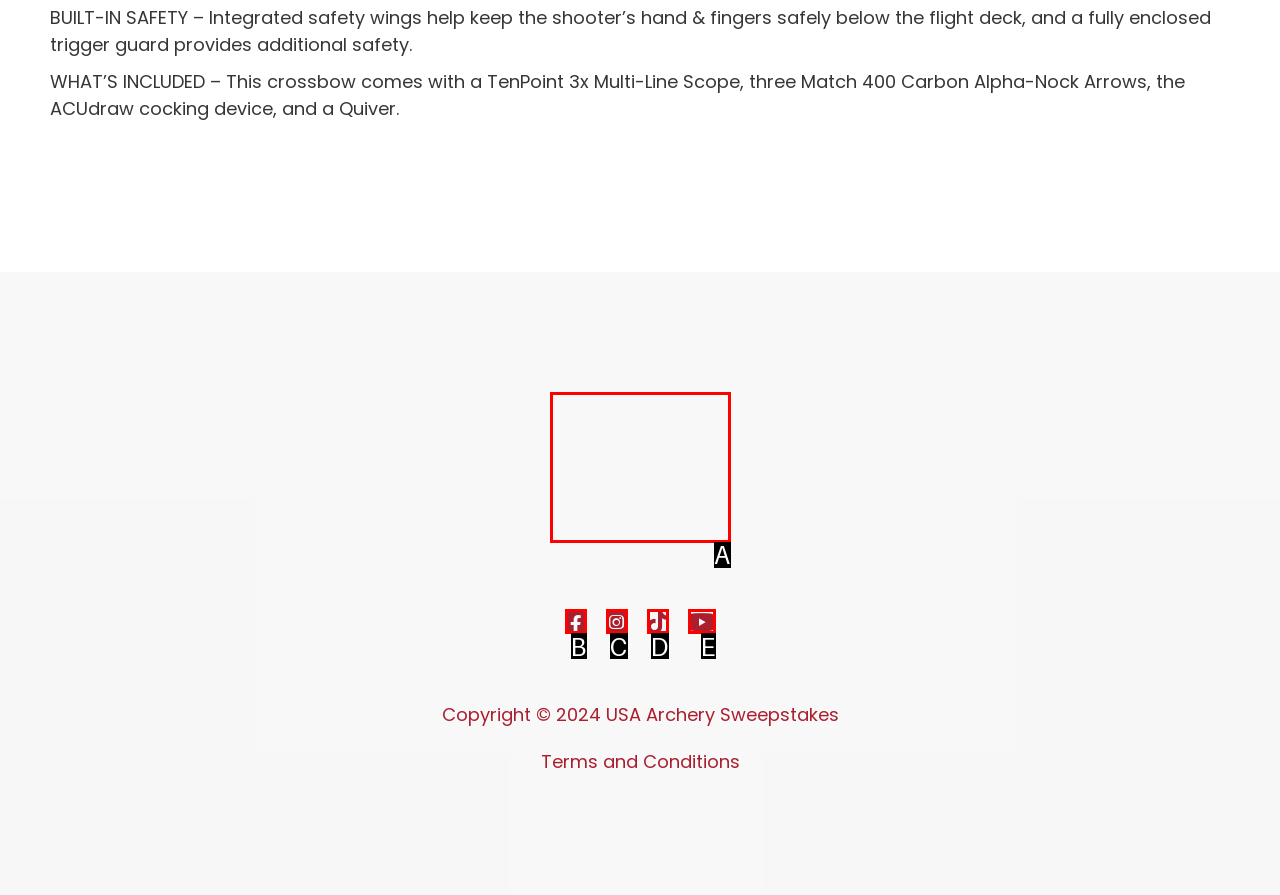Find the HTML element that matches the description: parent_node: Follow us on Facebook
Respond with the corresponding letter from the choices provided.

A